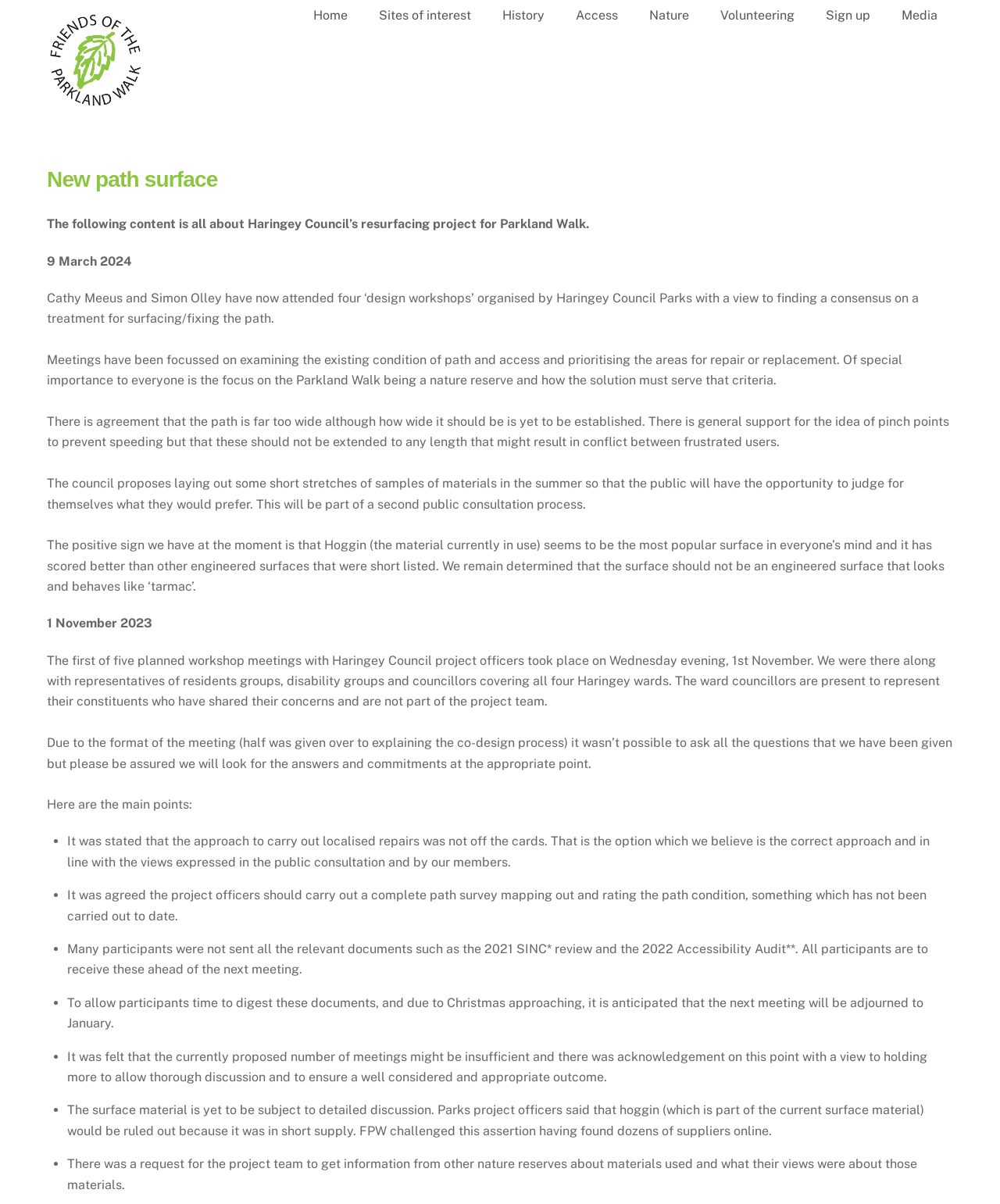What is the name of the park being discussed?
Answer with a single word or phrase by referring to the visual content.

Parkland Walk